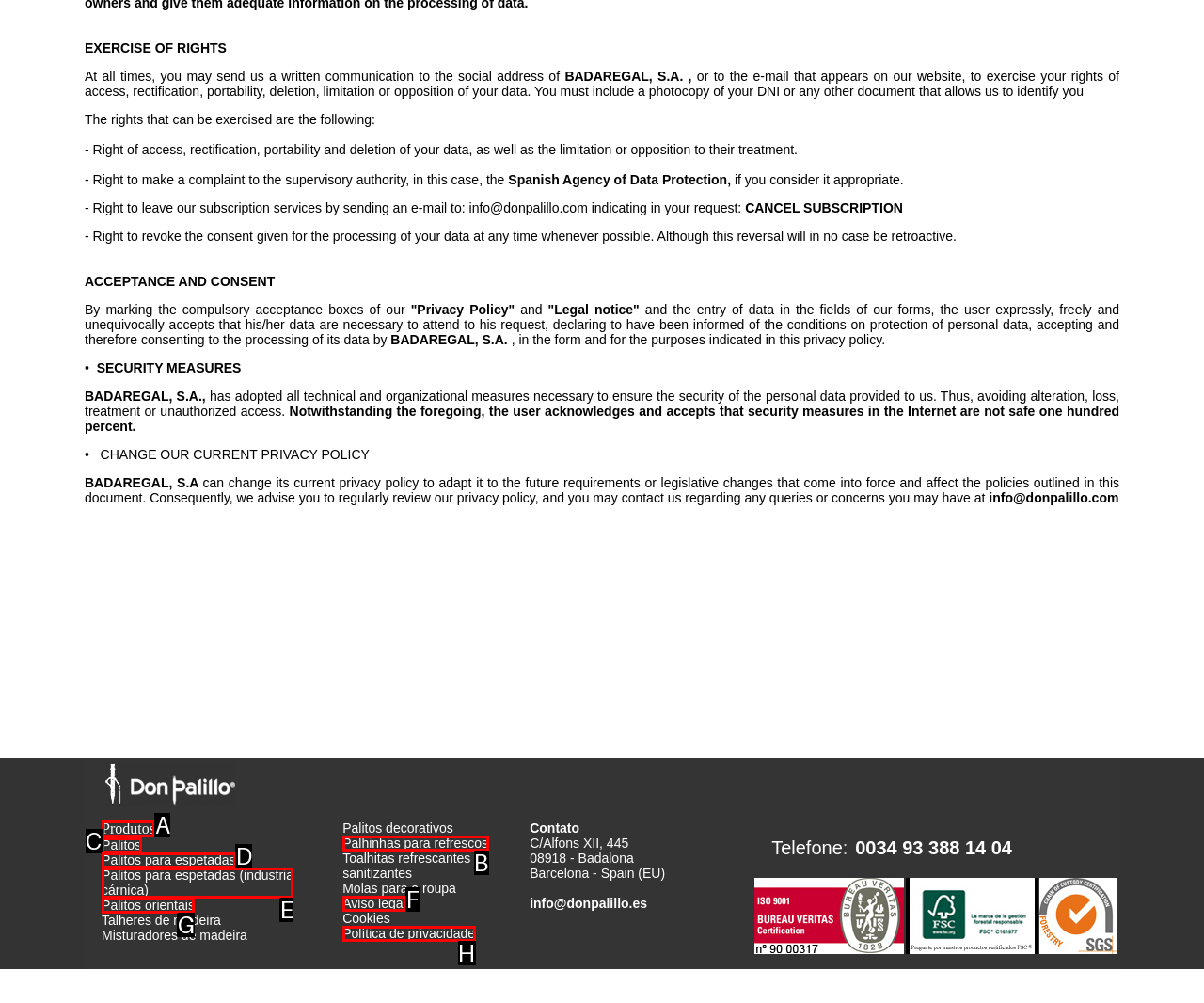Which HTML element among the options matches this description: Palitos para espetadas (industria cárnica)? Answer with the letter representing your choice.

E